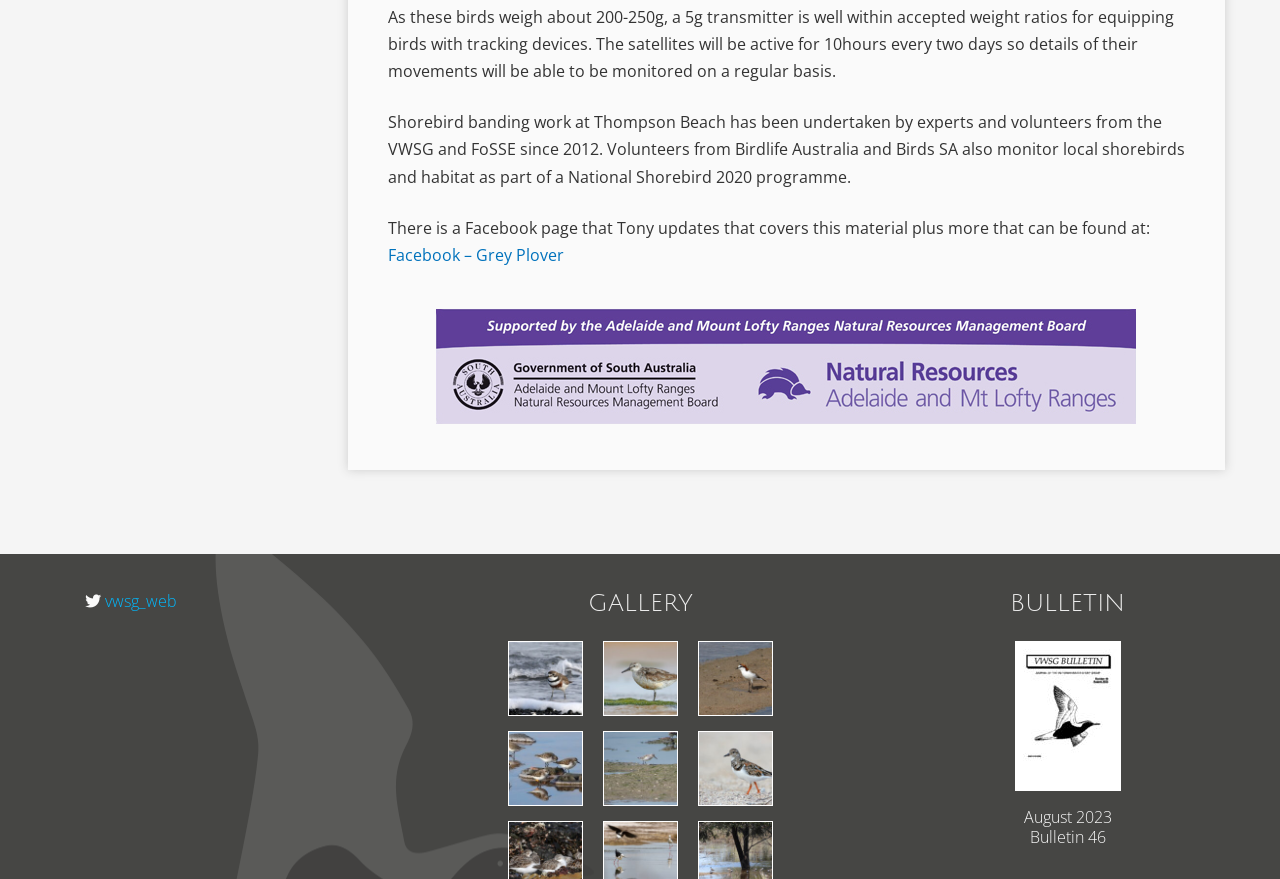Using the webpage screenshot, find the UI element described by alt="RedKnot_DRW_5928 copy". Provide the bounding box coordinates in the format (top-left x, top-left y, bottom-right x, bottom-right y), ensuring all values are floating point numbers between 0 and 1.

[0.471, 0.729, 0.529, 0.814]